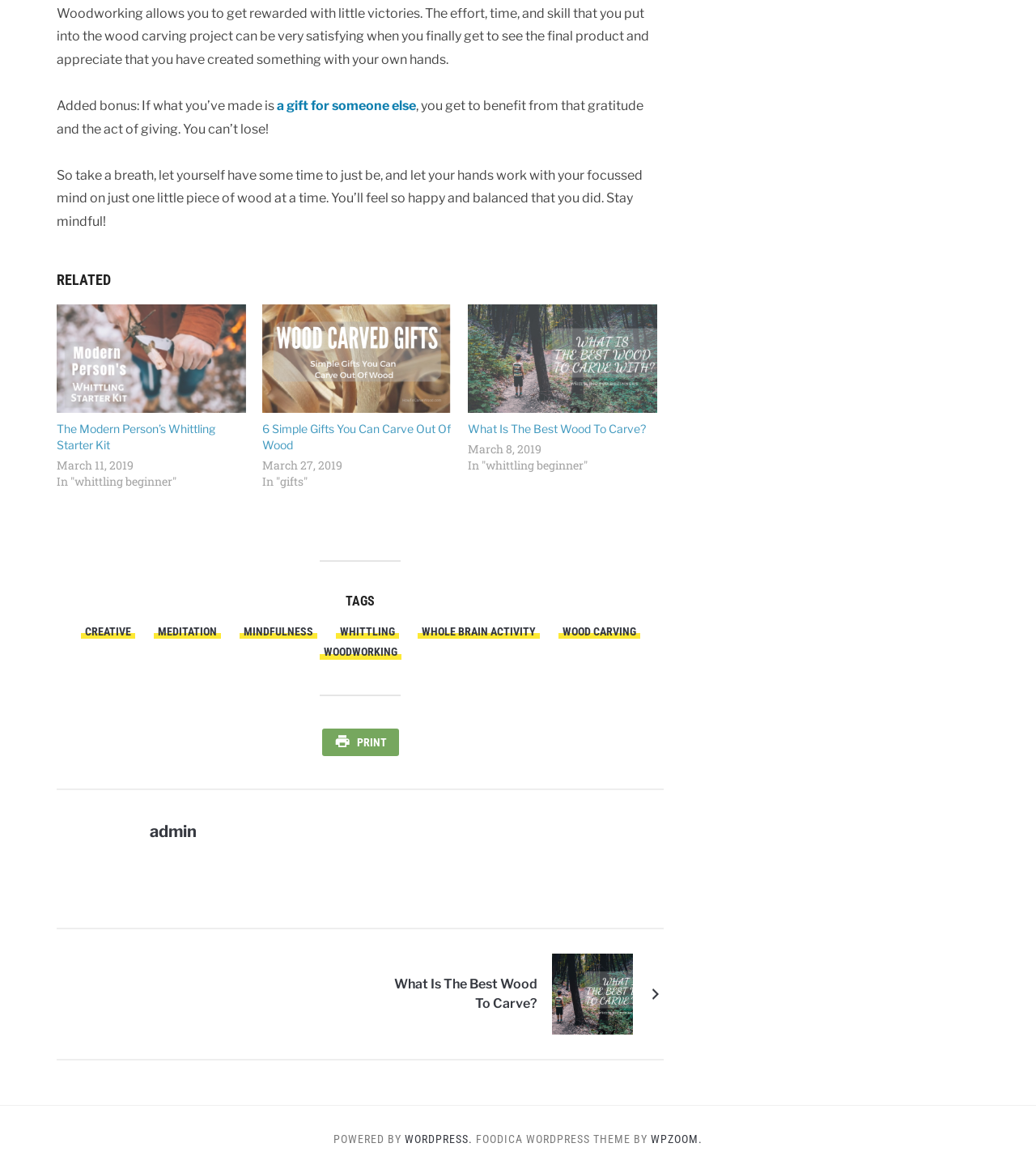Answer the following in one word or a short phrase: 
What is the main topic of this webpage?

Woodworking